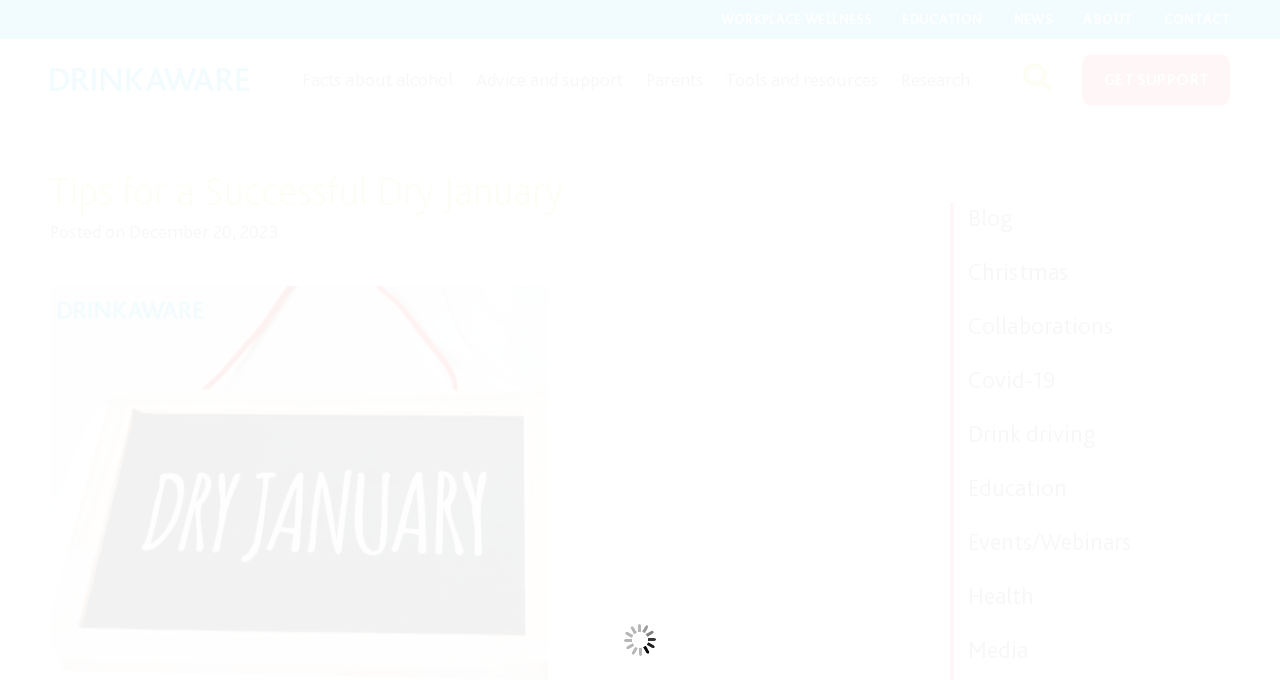Based on what you see in the screenshot, provide a thorough answer to this question: How many categories are there in the sidebar?

The sidebar has links to 'Blog', 'Christmas', 'Collaborations', 'Covid-19', 'Drink driving', 'Education', 'Events/Webinars', 'Health', and 'Media', which makes a total of 9 categories.